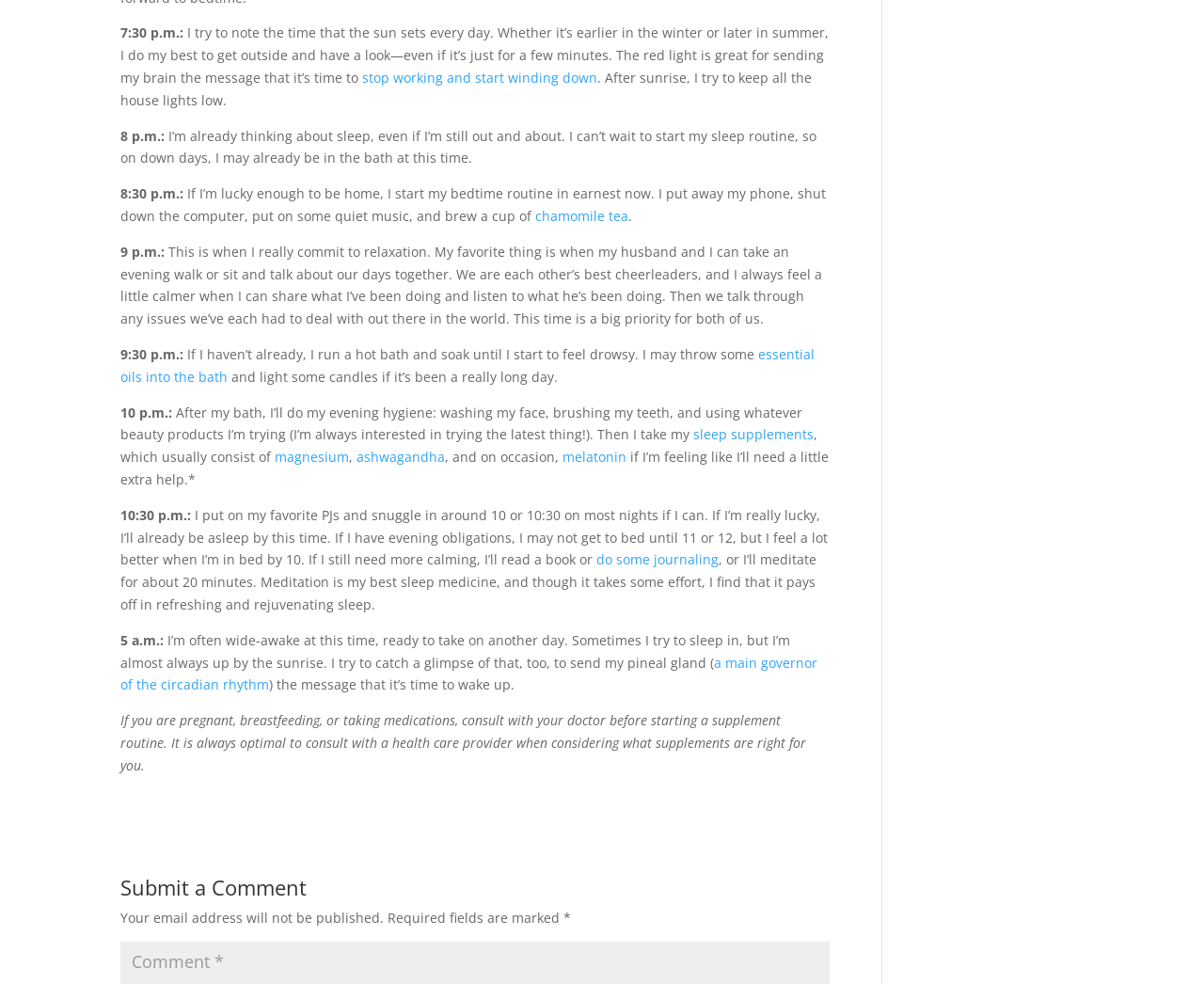Locate the bounding box coordinates of the element I should click to achieve the following instruction: "Click the Log In button".

None